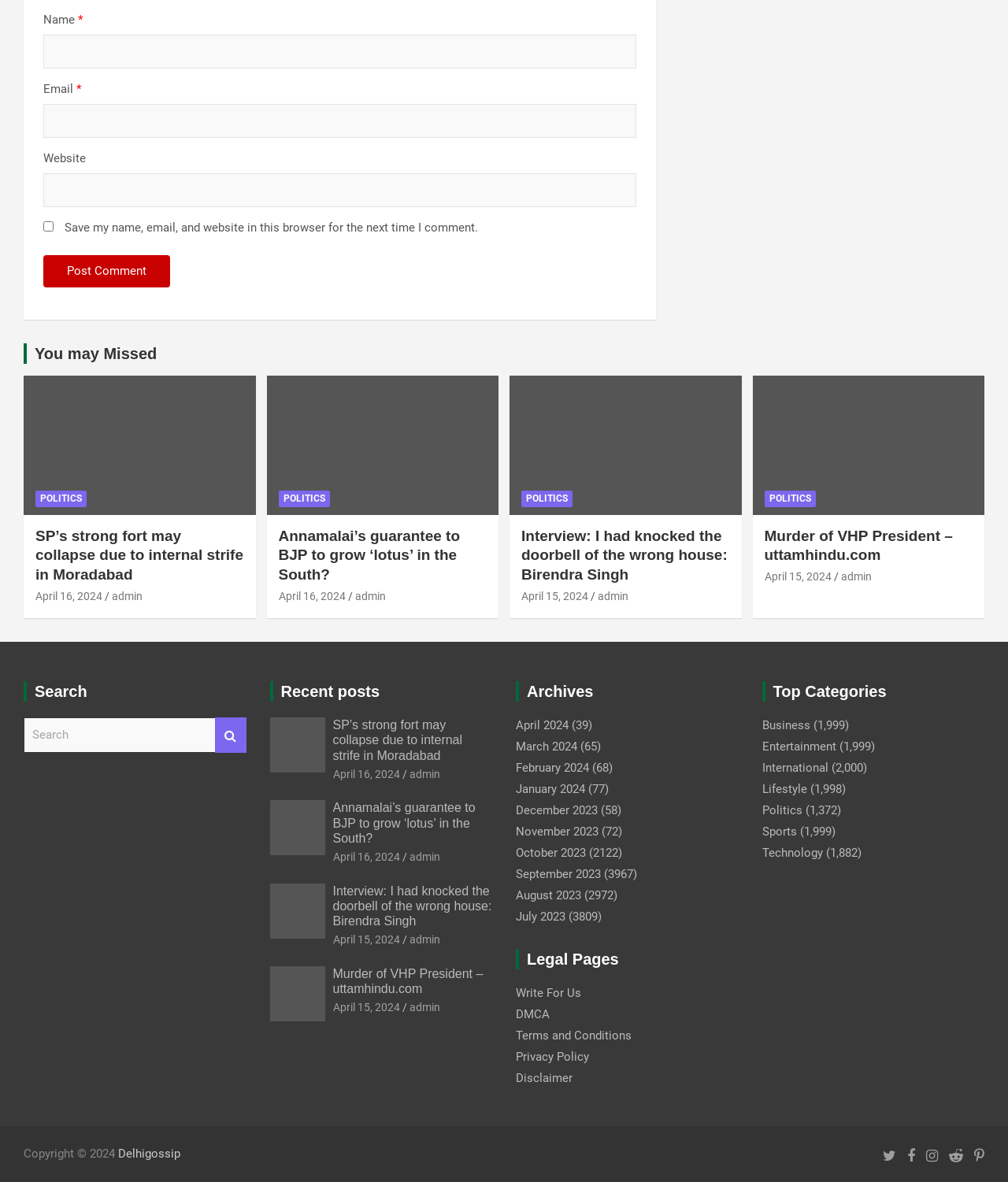Find the bounding box of the web element that fits this description: "Politics".

[0.517, 0.415, 0.568, 0.429]